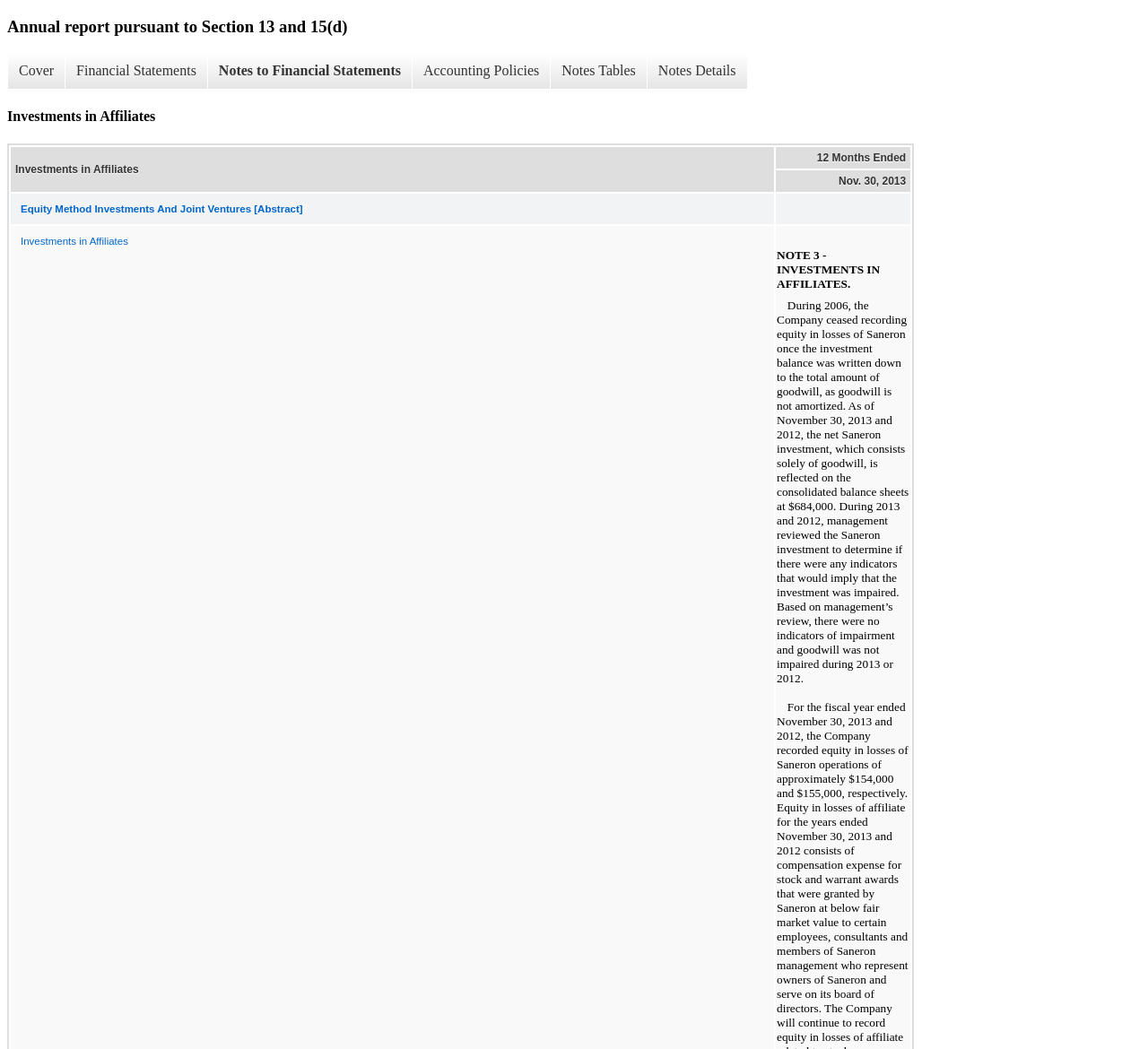Select the bounding box coordinates of the element I need to click to carry out the following instruction: "View investments in affiliates".

[0.01, 0.216, 0.673, 0.244]